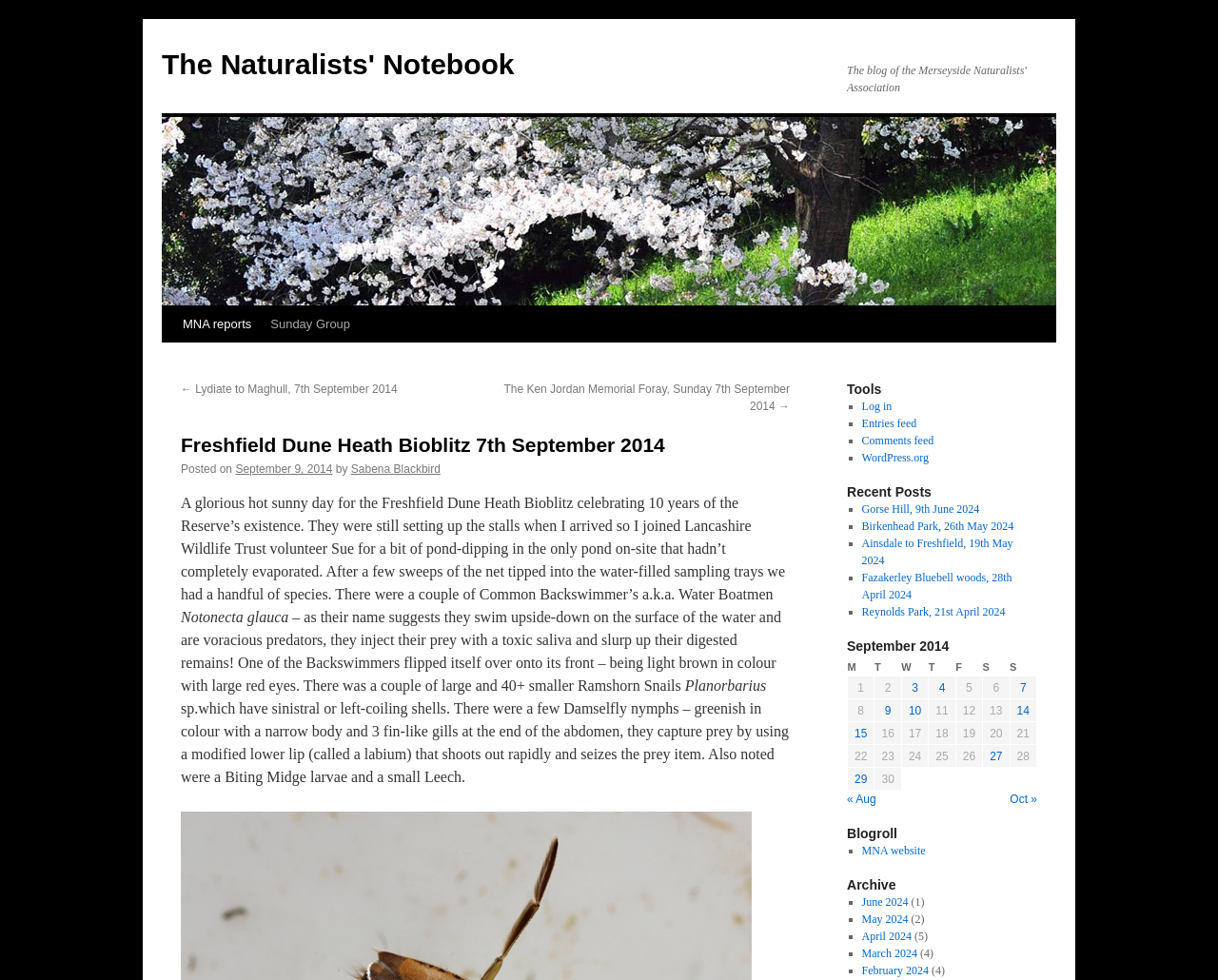Predict the bounding box of the UI element based on this description: "About".

None